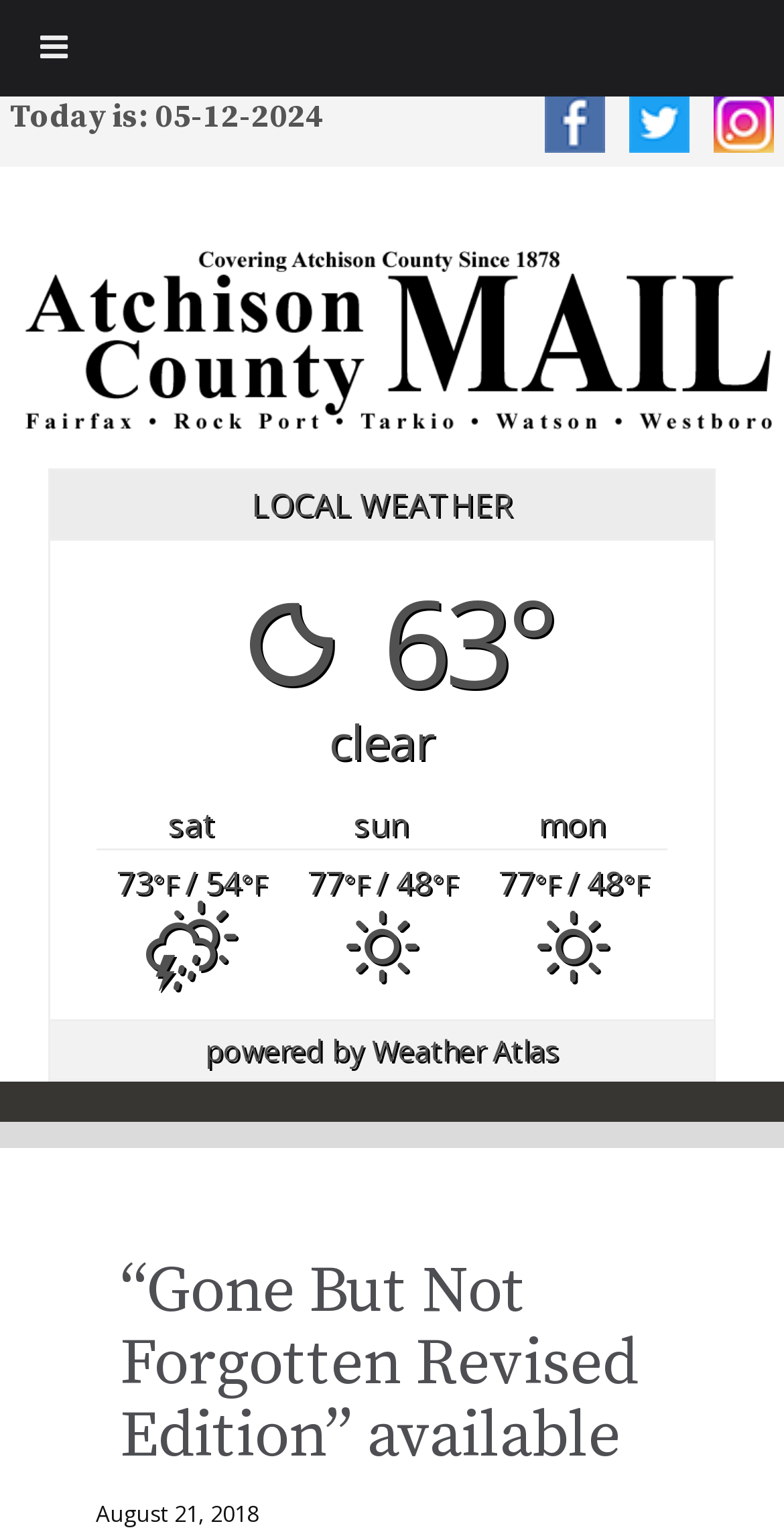Describe all the key features and sections of the webpage thoroughly.

The webpage appears to be a local news website, specifically the Atchison County Mail. At the top, there is a date display showing "Today is: 05-12-2024". Below this, there are three links aligned horizontally, with a small gap in between each link. 

To the right of these links, there is a section dedicated to local weather. The title "LOCAL WEATHER" is prominently displayed, followed by the current temperature "63°" and a brief description "clear". Below this, there is a table showing the weather forecast for the next few days, with columns for Saturday, Sunday, and Monday. Each day's forecast includes a brief description, such as "PM Thunderstorms" or "Sunny", along with the high and low temperatures.

In the bottom left corner, there is a section with the text "powered by Weather Atlas". Below this, there is a heading that reads "“Gone But Not Forgotten Revised Edition” available", which is also a clickable link. This section appears to be promoting a book or publication.

At the very bottom of the page, there is a line of text showing the publication date "August 21, 2018". Finally, there is a button in the top left corner labeled "Toggle Menu", which suggests that the website has a menu that can be expanded or collapsed.